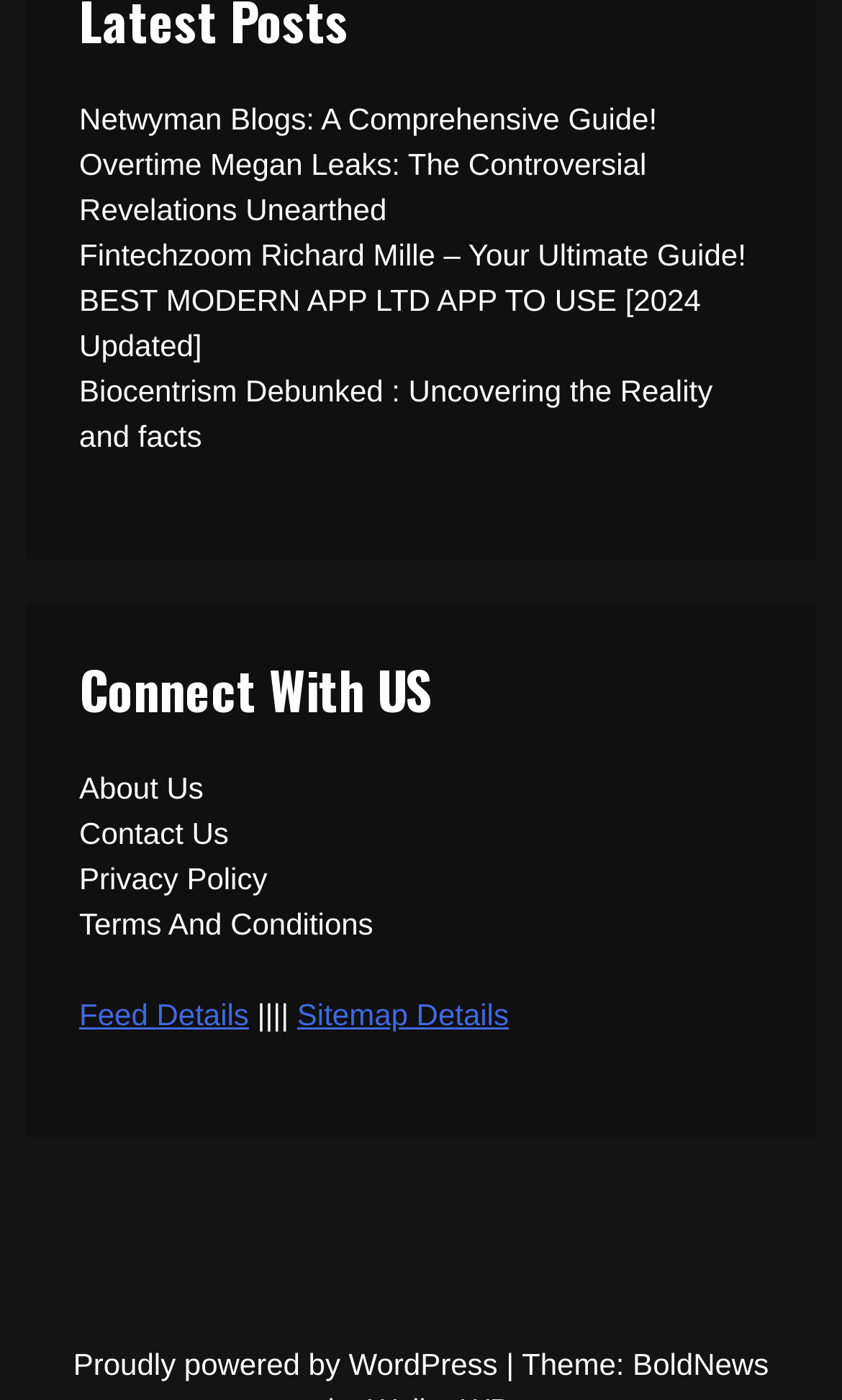Please determine the bounding box coordinates of the element to click on in order to accomplish the following task: "Learn about Overtime Megan Leaks". Ensure the coordinates are four float numbers ranging from 0 to 1, i.e., [left, top, right, bottom].

[0.094, 0.105, 0.768, 0.162]